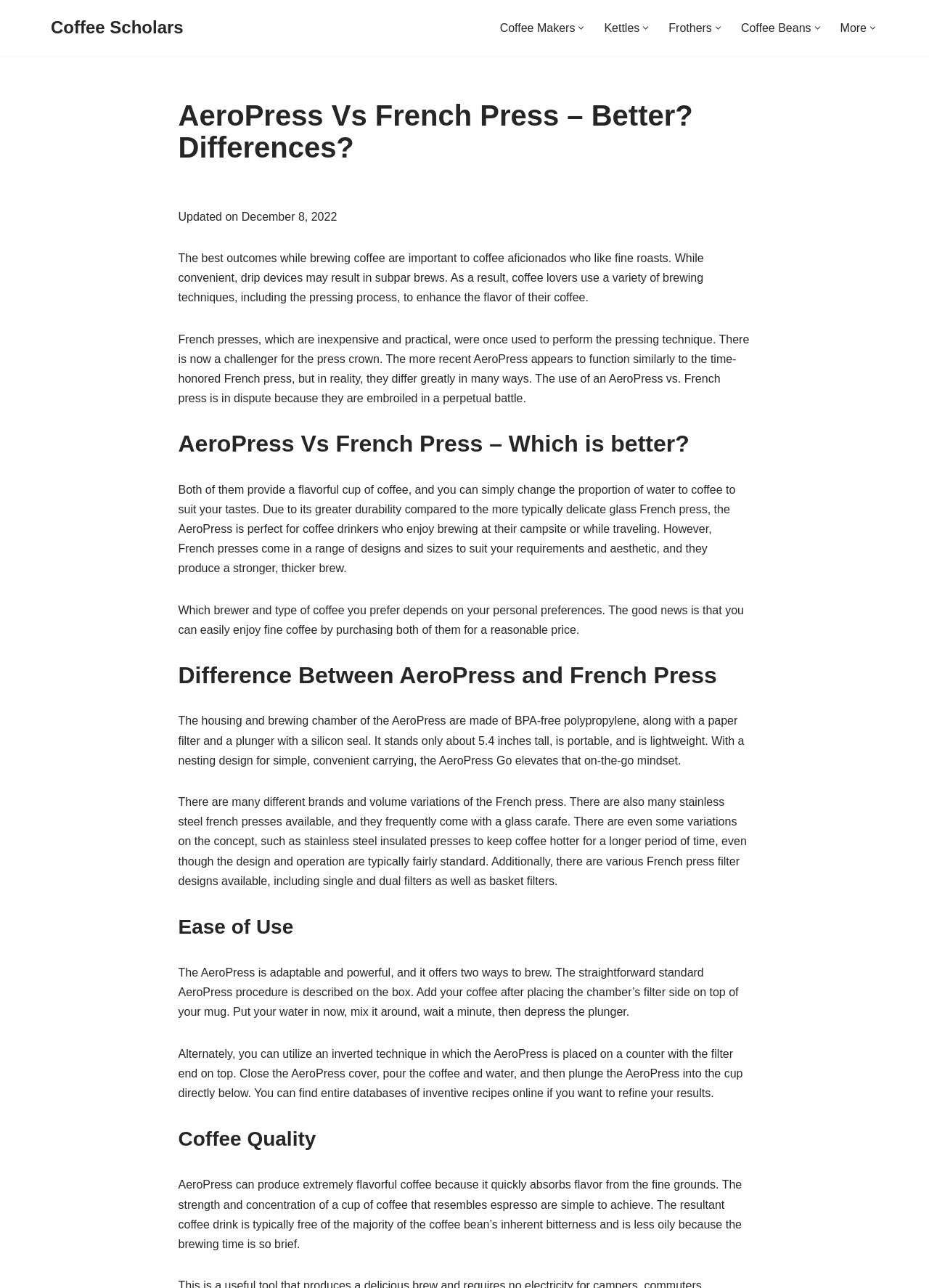Answer with a single word or phrase: 
How many ways can you brew with an AeroPress?

Two